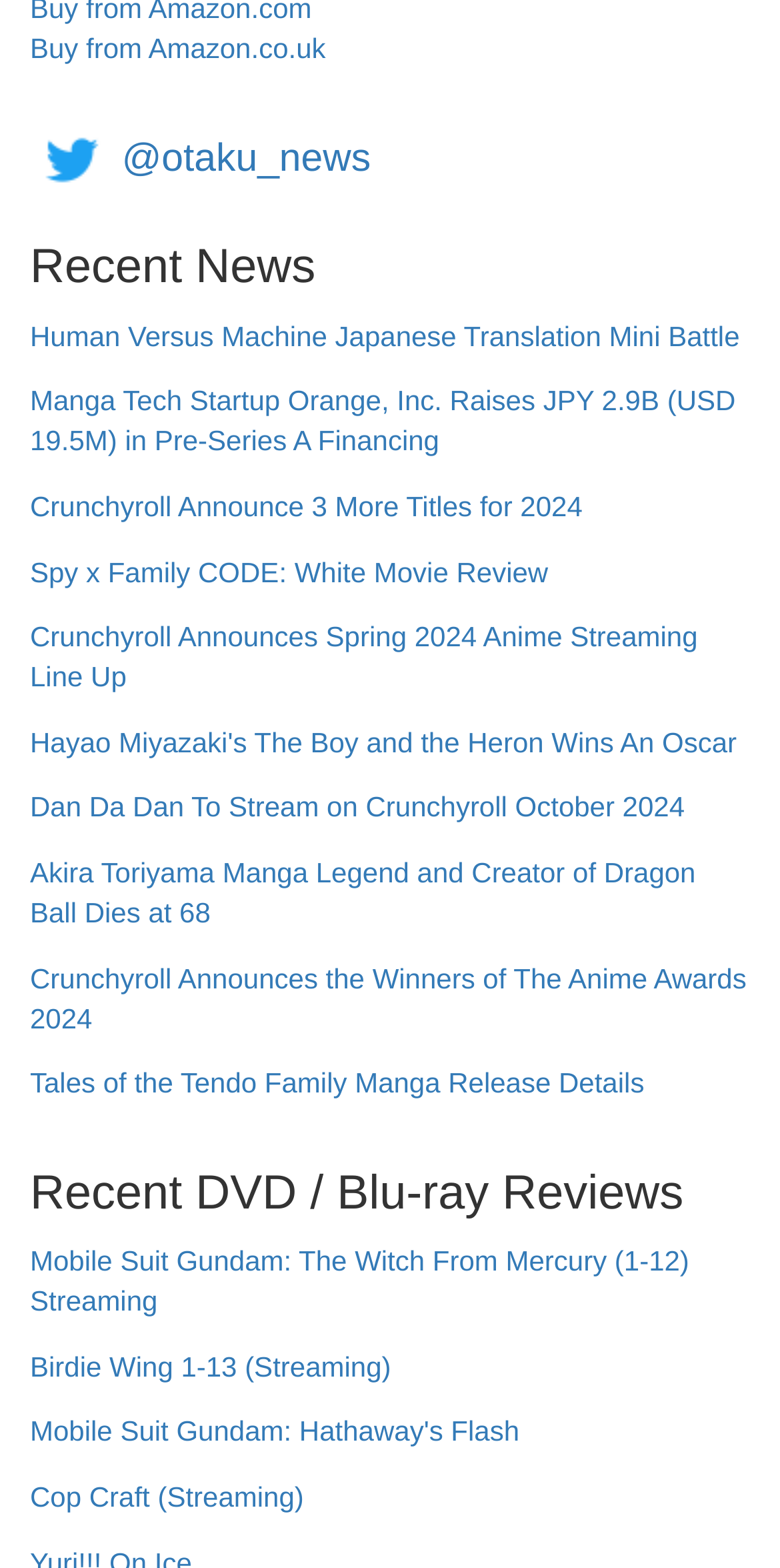Specify the bounding box coordinates of the element's area that should be clicked to execute the given instruction: "Follow Otaku News on Twitter". The coordinates should be four float numbers between 0 and 1, i.e., [left, top, right, bottom].

[0.038, 0.088, 0.146, 0.116]